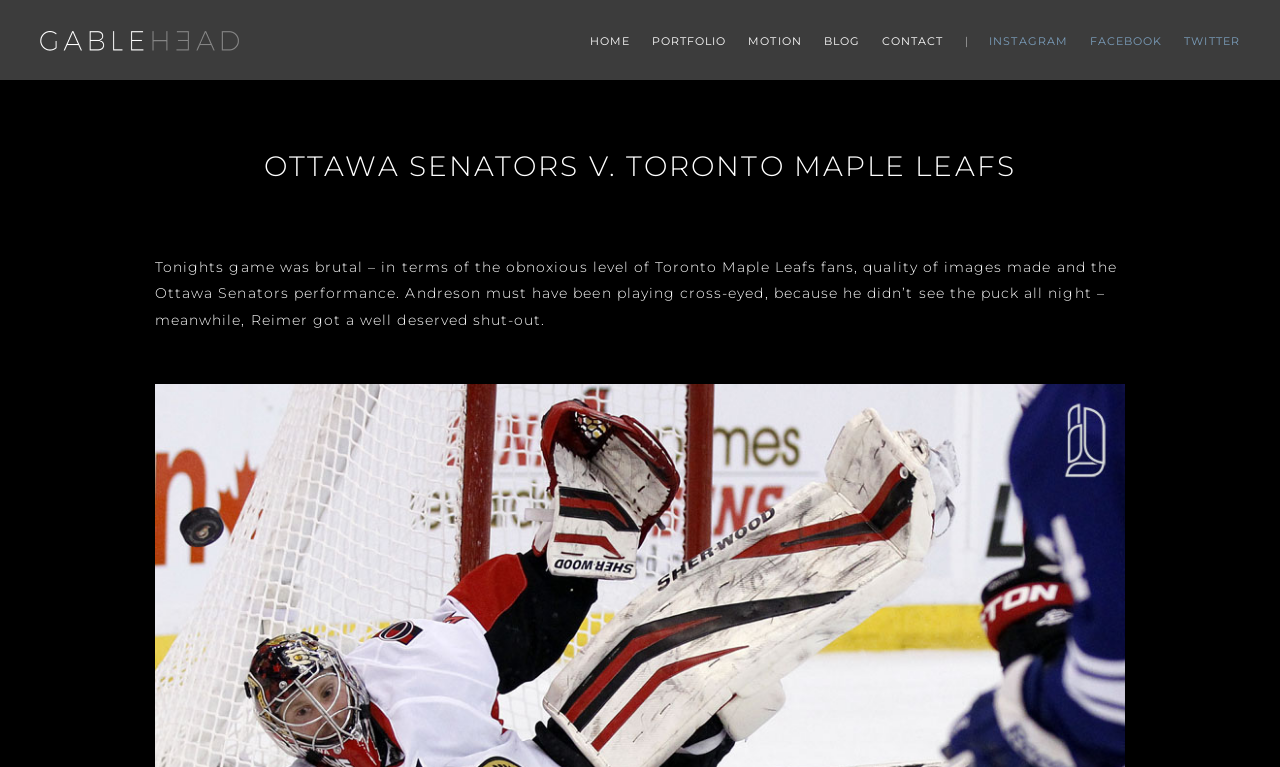Find the bounding box coordinates for the area that should be clicked to accomplish the instruction: "visit the FACEBOOK page".

[0.851, 0.044, 0.908, 0.063]